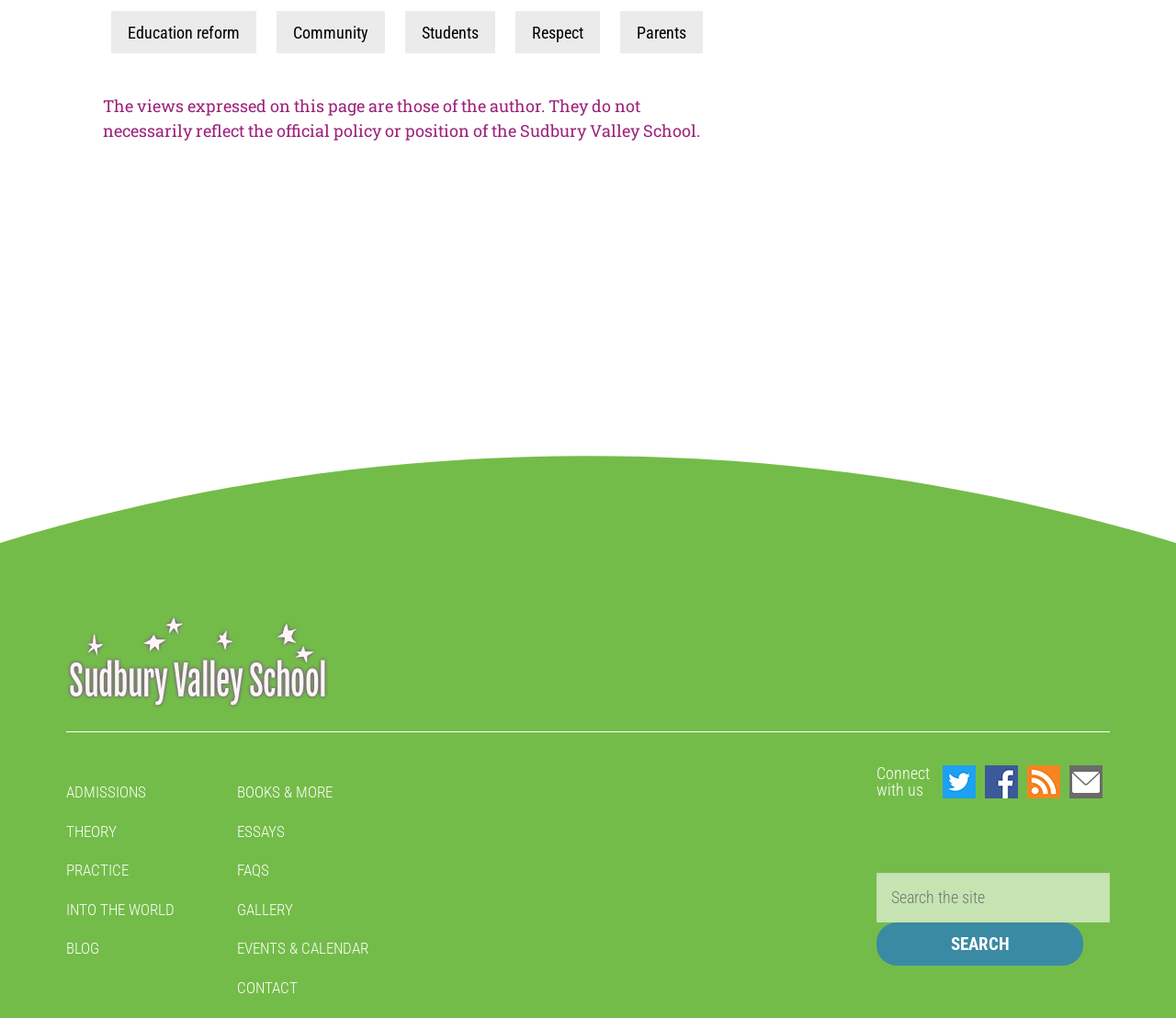What is the last link in the footer section?
Answer the question with a thorough and detailed explanation.

I looked at the footer section of the page and found the links 'twitter', 'facebook', 'rss', and 'email'. The last link in this section is 'email'.